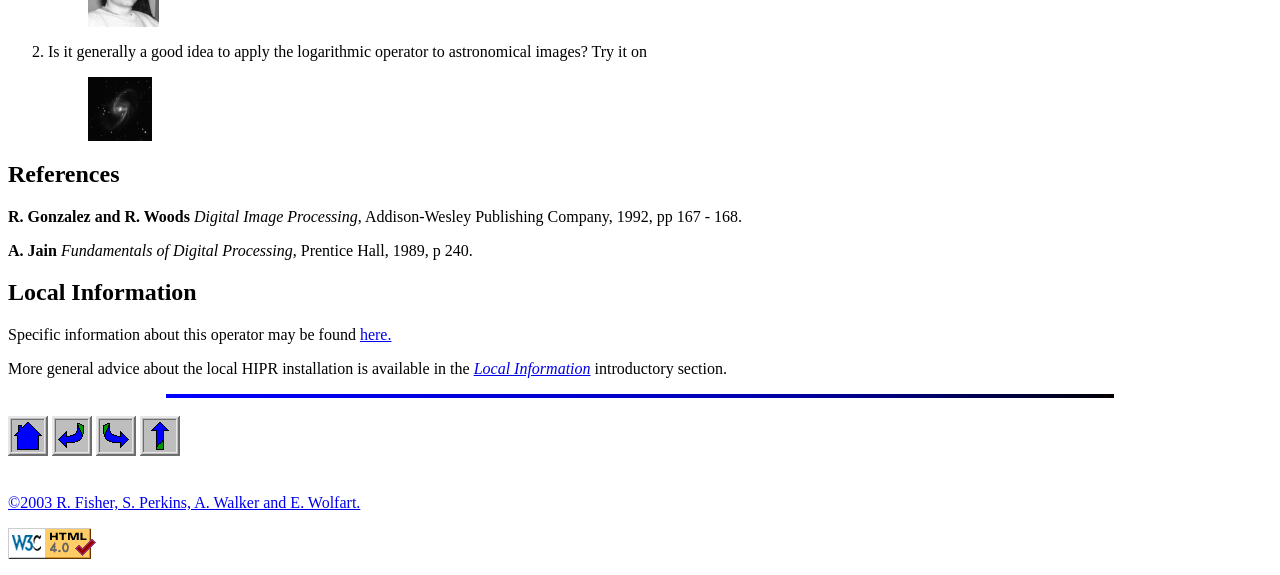Please give the bounding box coordinates of the area that should be clicked to fulfill the following instruction: "Click the link to learn more about the logarithmic operator". The coordinates should be in the format of four float numbers from 0 to 1, i.e., [left, top, right, bottom].

[0.069, 0.22, 0.119, 0.25]